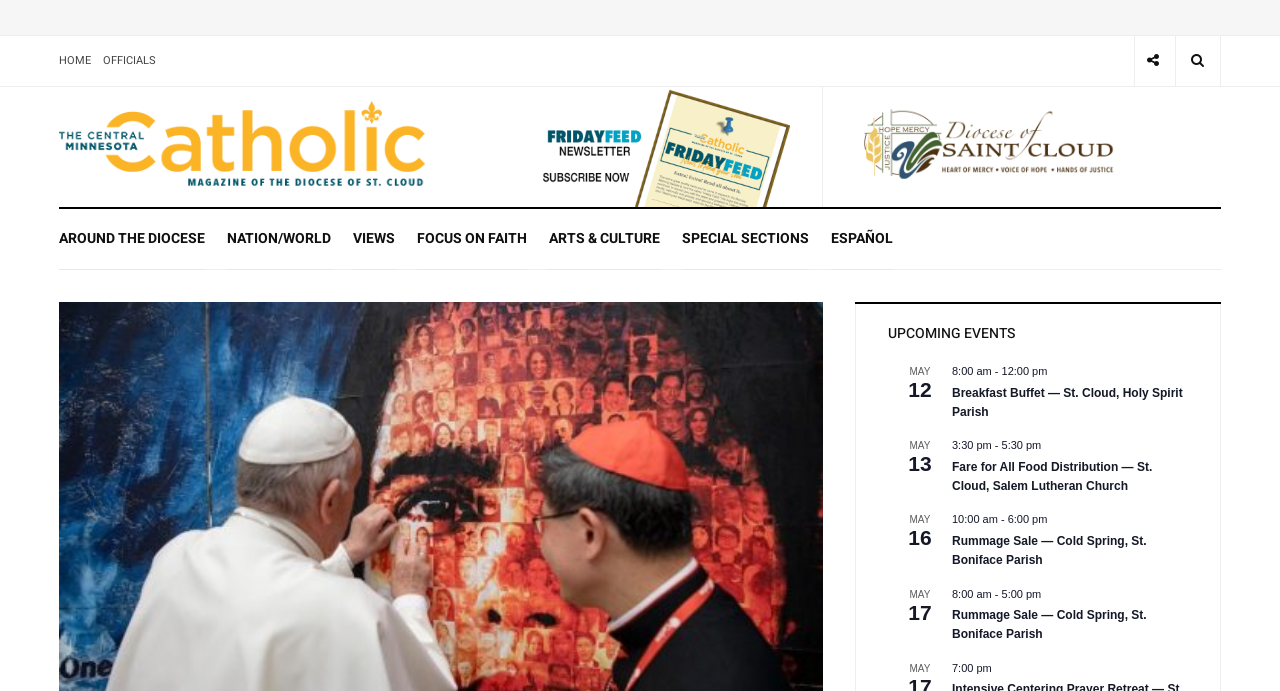Could you find the bounding box coordinates of the clickable area to complete this instruction: "Click the HOME button"?

[0.046, 0.052, 0.071, 0.124]